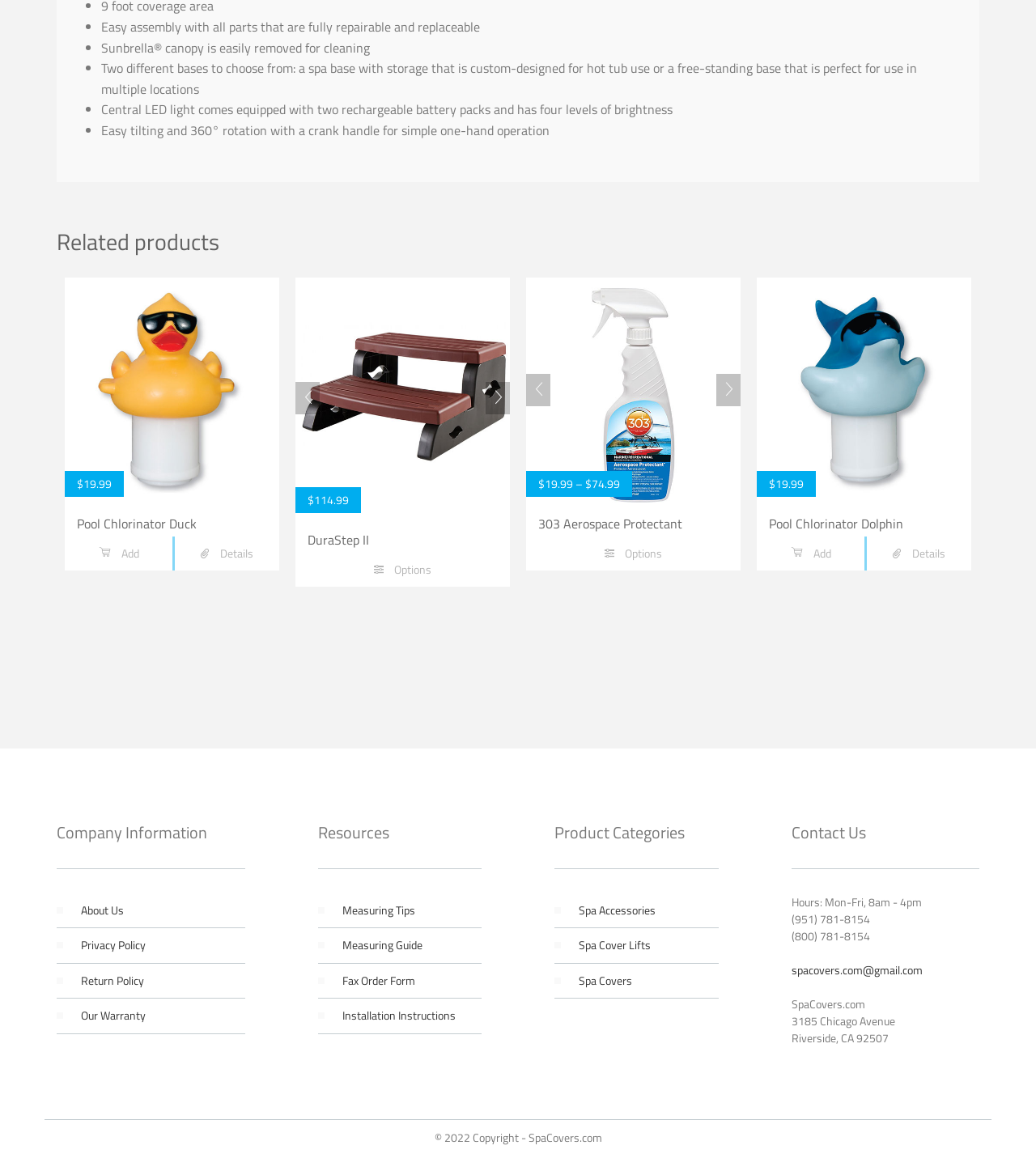Using the image as a reference, answer the following question in as much detail as possible:
How many bases are available for the product?

The number of bases available for the product can be determined by reading the product description, which states that there are 'two different bases to choose from: a spa base with storage that is custom-designed for hot tub use or a free-standing base that is perfect for use in multiple locations'.